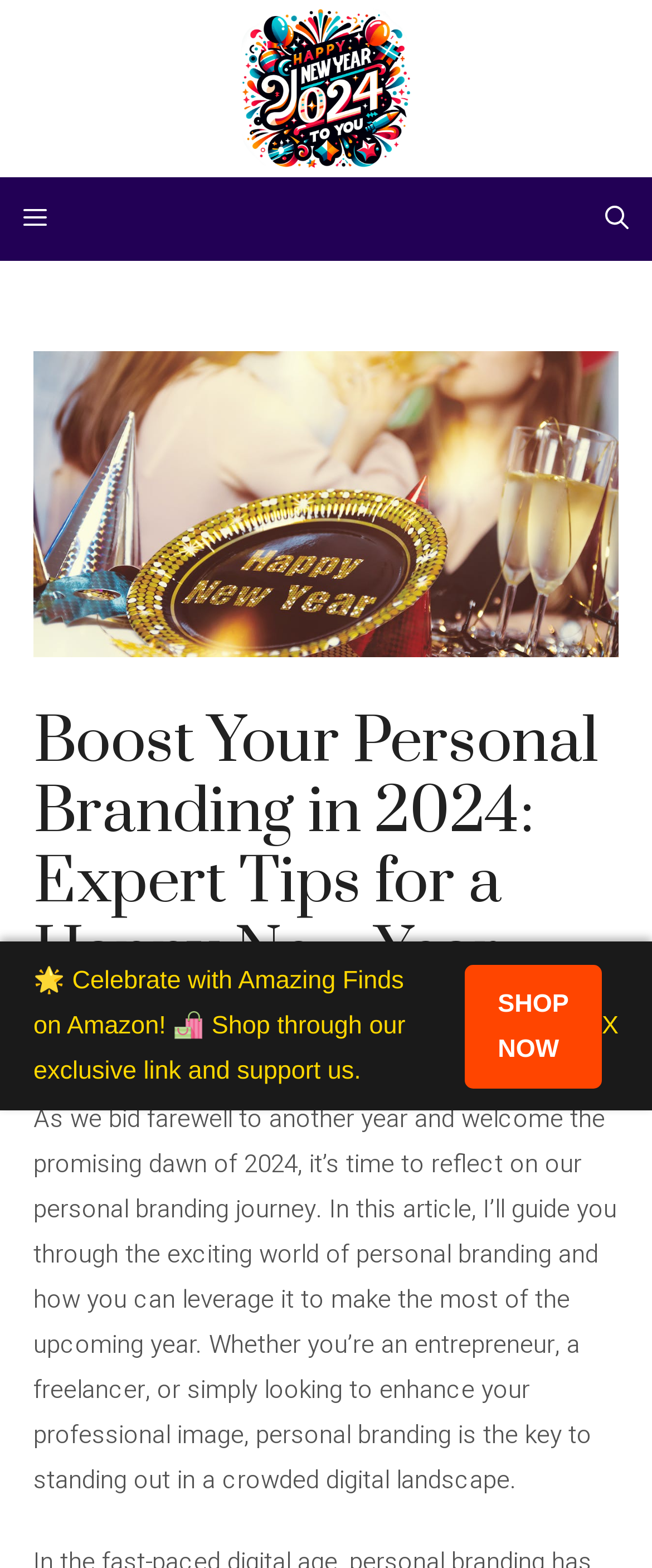Bounding box coordinates are specified in the format (top-left x, top-left y, bottom-right x, bottom-right y). All values are floating point numbers bounded between 0 and 1. Please provide the bounding box coordinate of the region this sentence describes: Menu

[0.0, 0.113, 0.108, 0.167]